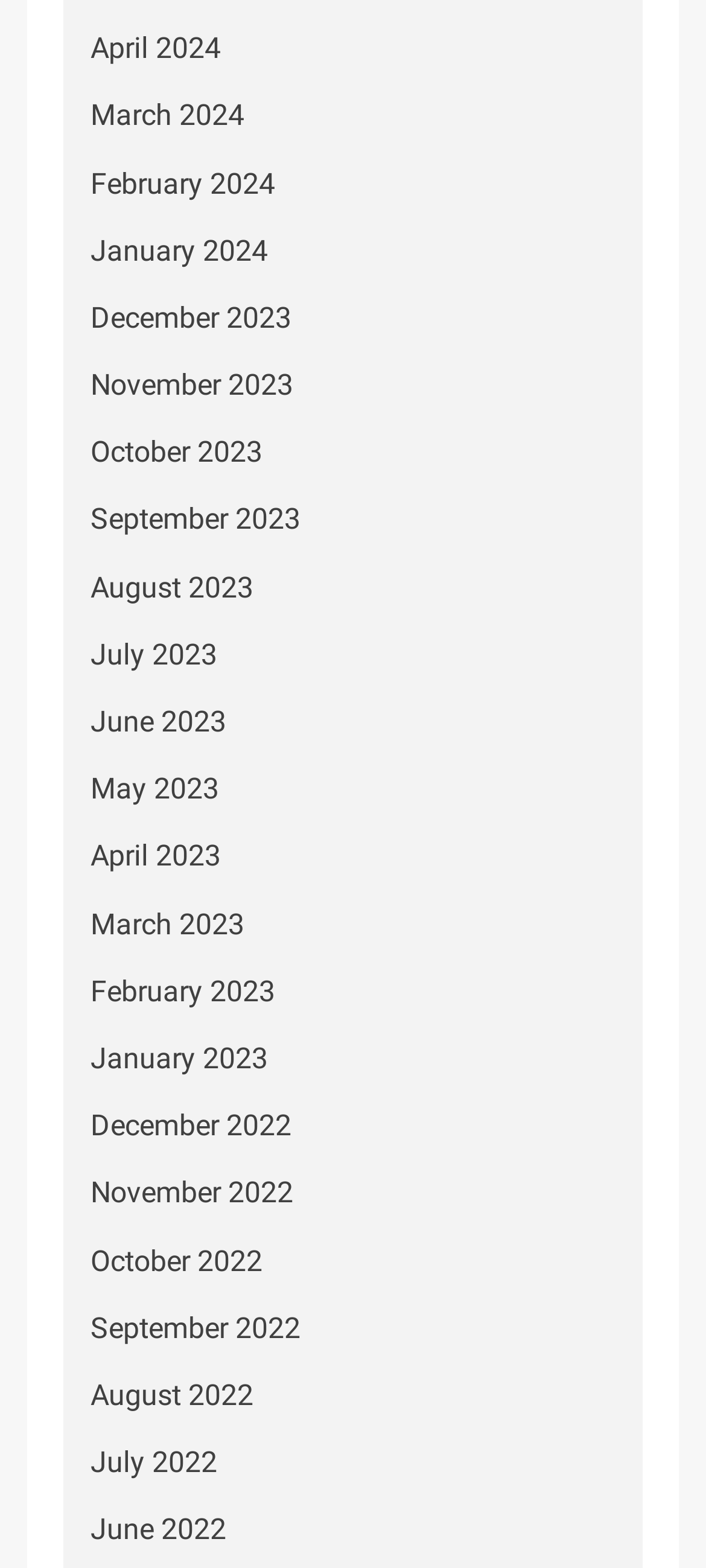Indicate the bounding box coordinates of the element that needs to be clicked to satisfy the following instruction: "Go to Quaddicted Page". The coordinates should be four float numbers between 0 and 1, i.e., [left, top, right, bottom].

None